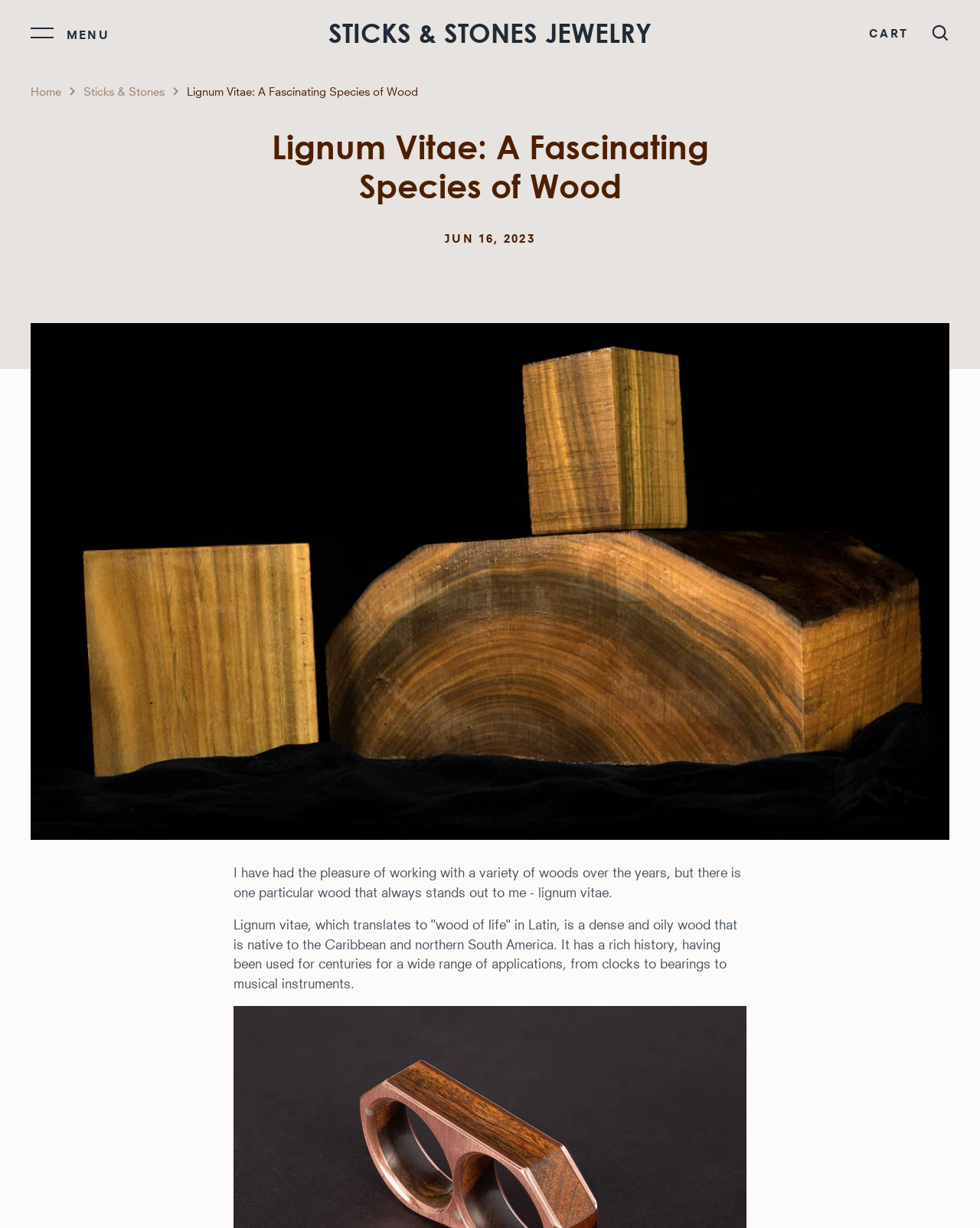Please identify the webpage's heading and generate its text content.

Lignum Vitae: A Fascinating Species of Wood